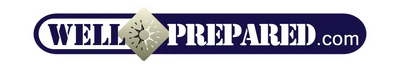Generate an in-depth description of the image.

The image features the logo of "Well Prepared," a website dedicated to providing products and resources for outdoor enthusiasts and emergency preparedness. The logo includes bold, white lettering of the brand name against a deep blue background, along with an emblematic design that appears to represent a compass or directional symbol, suggesting navigation and adventure. This branding emphasizes the company's focus on helping individuals and families prepare for various outdoor situations and potential emergencies, promoting readiness and resilience.